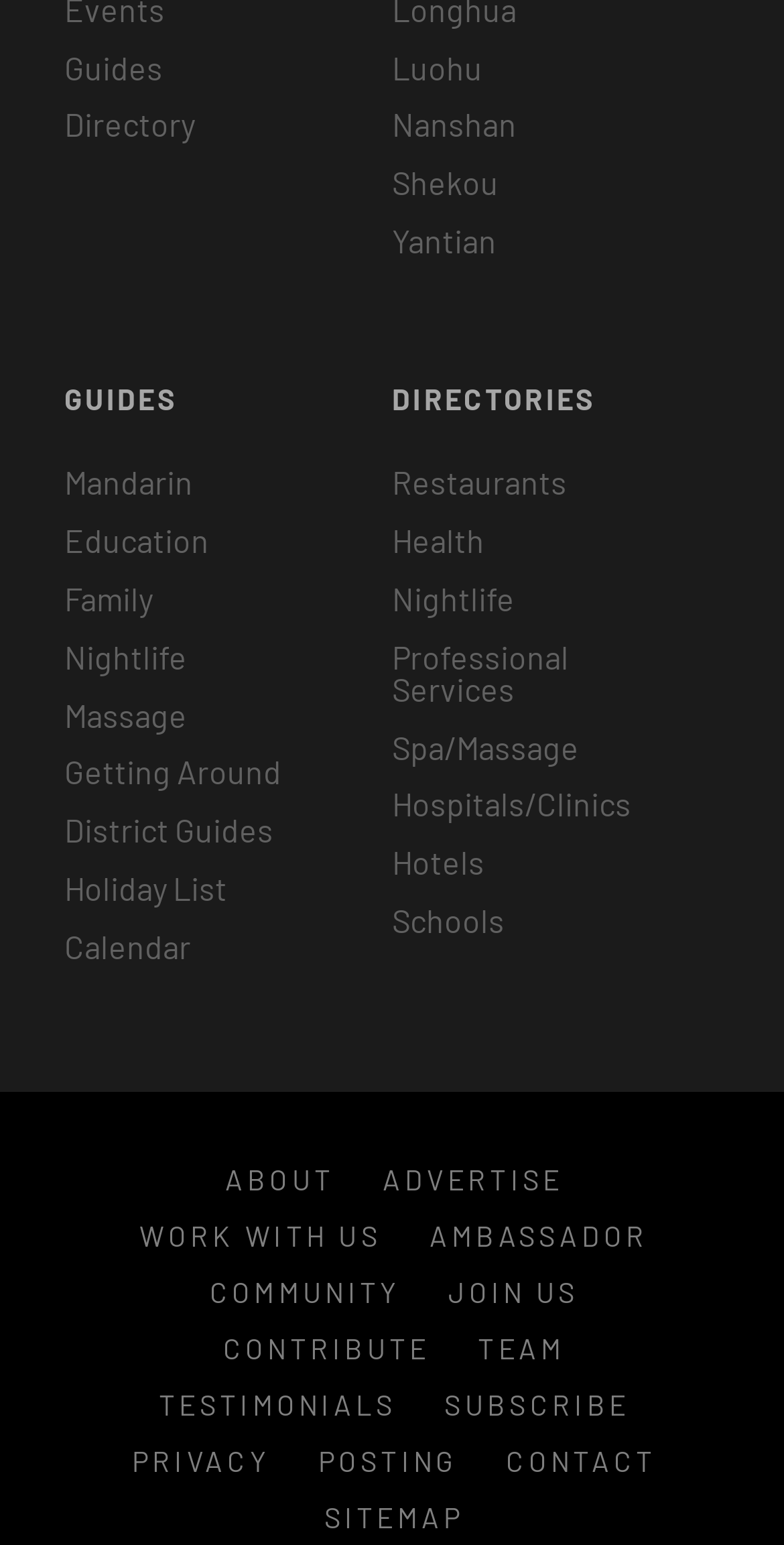What type of information can be found in the 'Guides' section?
Please answer the question as detailed as possible based on the image.

By examining the links under the 'GUIDES' heading, I found that they relate to various topics such as 'Mandarin', 'Education', 'Family', and more. This suggests that the 'Guides' section provides information on these topics.